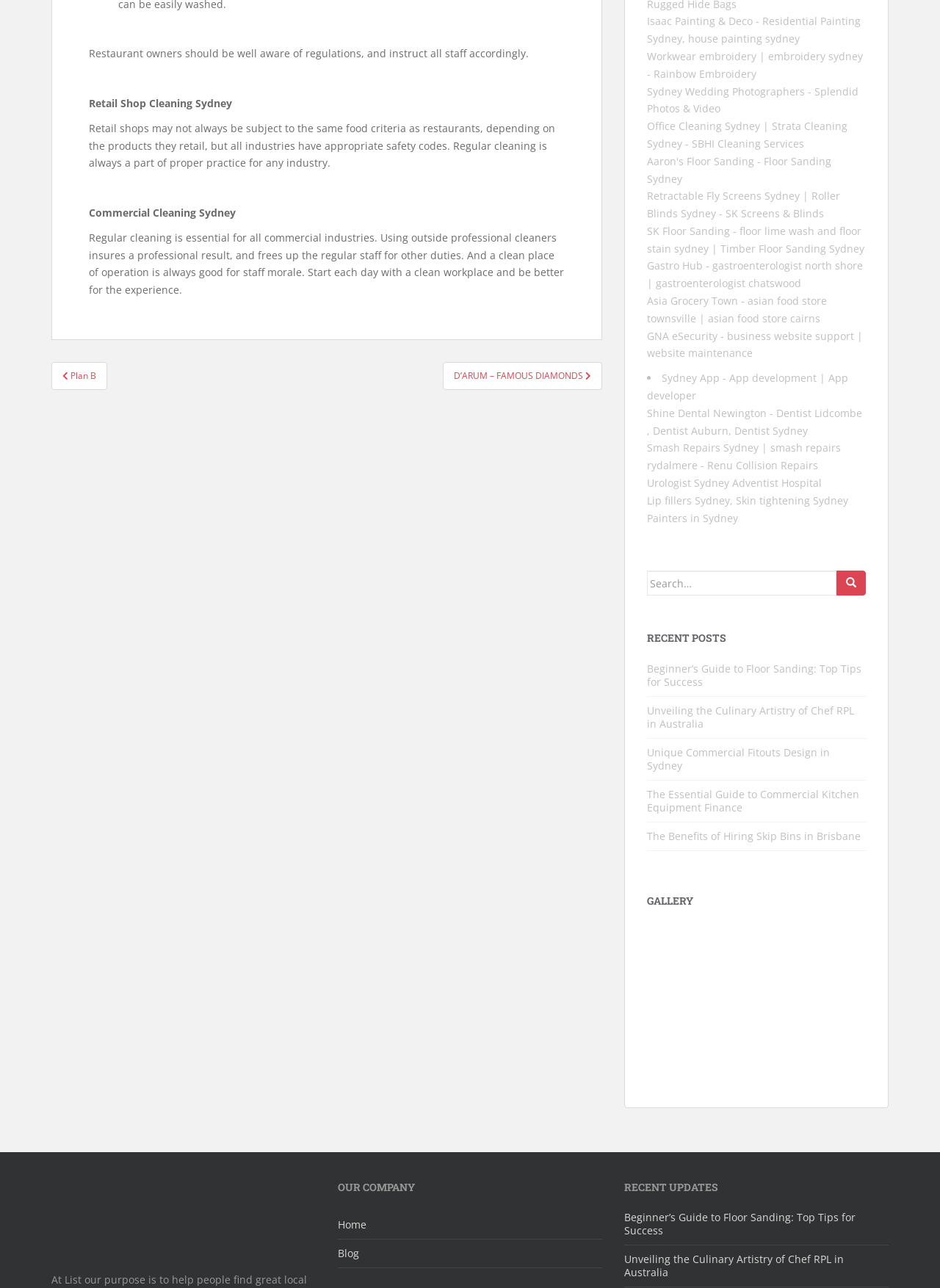Identify the bounding box for the described UI element: "Plan B".

[0.055, 0.281, 0.114, 0.303]